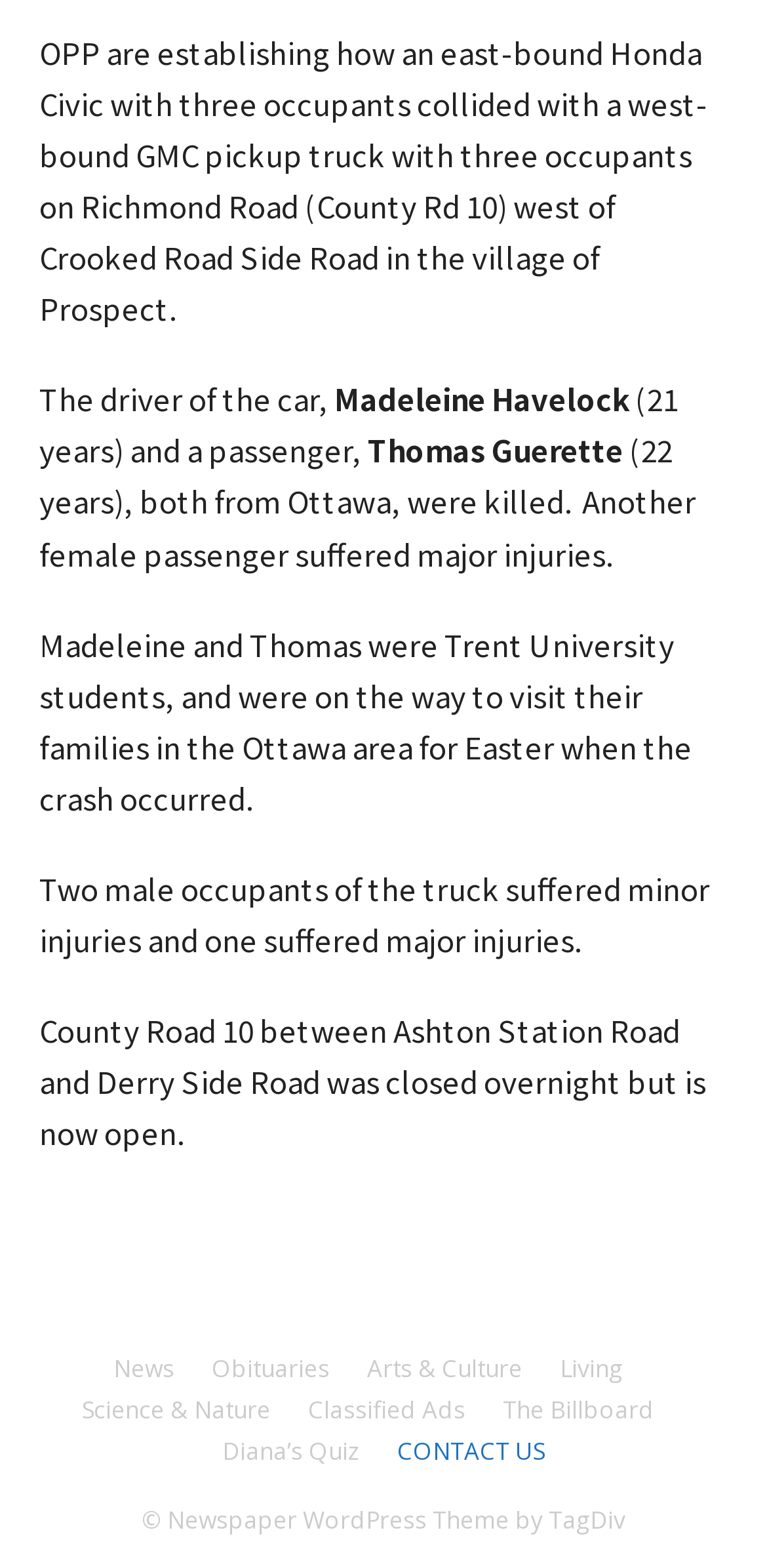Refer to the image and provide an in-depth answer to the question: 
What is the name of the university that Madeleine and Thomas attended?

According to the text, 'Madeleine and Thomas were Trent University students, and were on the way to visit their families in the Ottawa area for Easter when the crash occurred'.